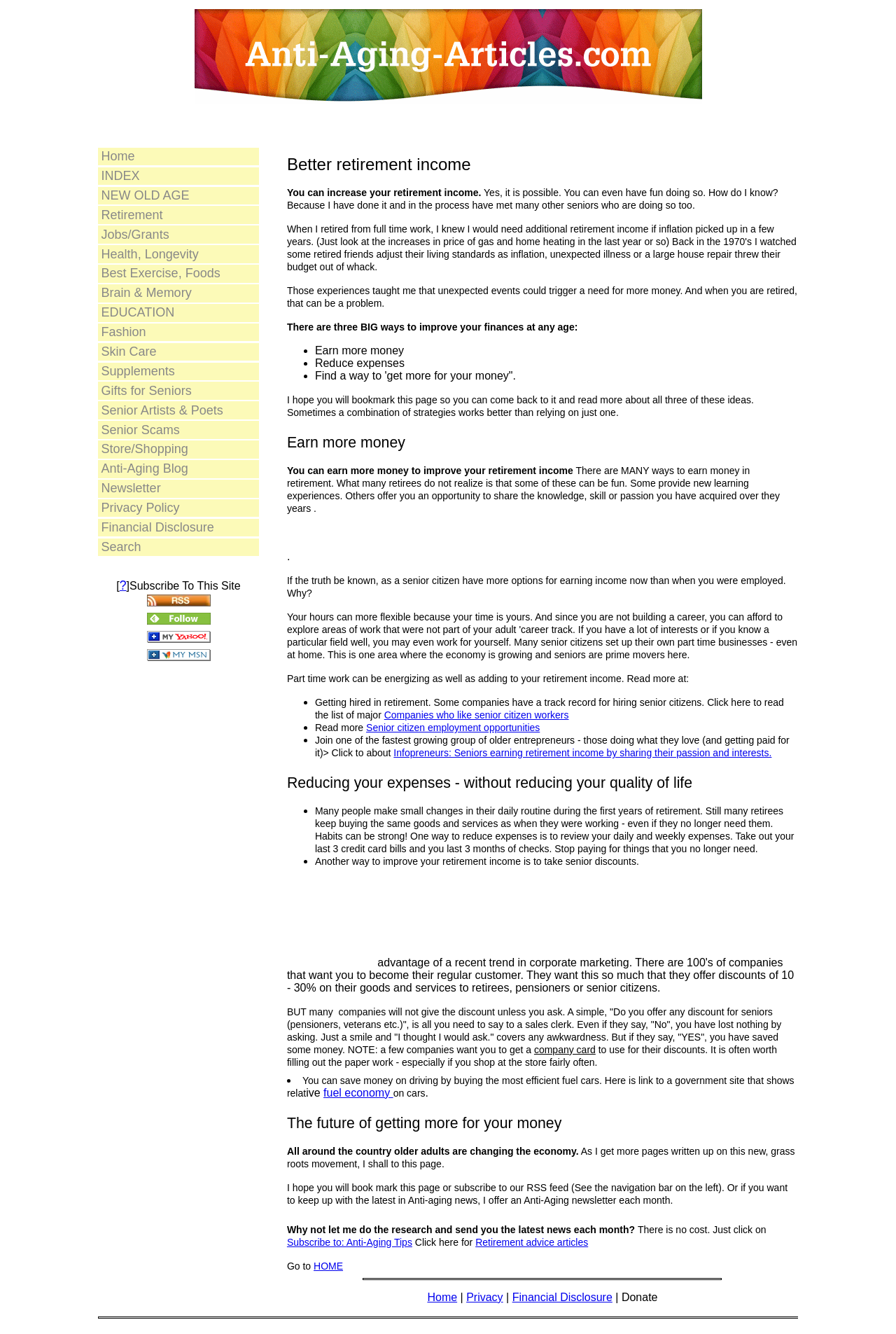Locate the bounding box of the UI element described by: "Newsletter" in the given webpage screenshot.

[0.109, 0.36, 0.289, 0.373]